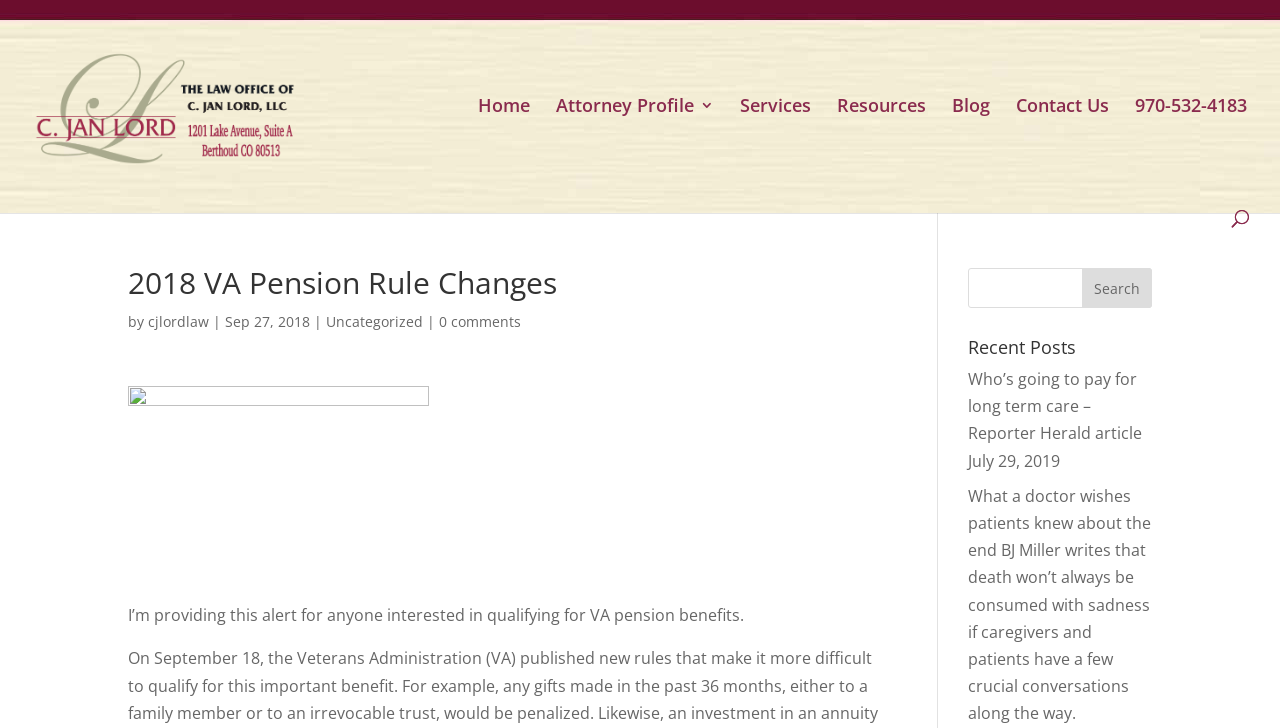Please determine the bounding box coordinates, formatted as (top-left x, top-left y, bottom-right x, bottom-right y), with all values as floating point numbers between 0 and 1. Identify the bounding box of the region described as: Services

[0.578, 0.135, 0.634, 0.288]